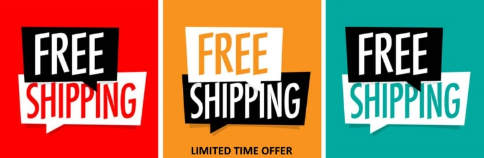Offer an in-depth caption for the image.

The image displays a vibrant promotional banner featuring the phrase "FREE SHIPPING" prominently in bold, white text with a playful design. The text is layered over colorful backgrounds: red on the left, an orange in the center with the additional note "LIMITED TIME OFFER," and a teal blue on the right. This colorful arrangement draws attention and emphasizes a special offer likely aimed at enticing customers to take advantage of shipping benefits. Each section of the banner effectively communicates an appealing call to action for shoppers.